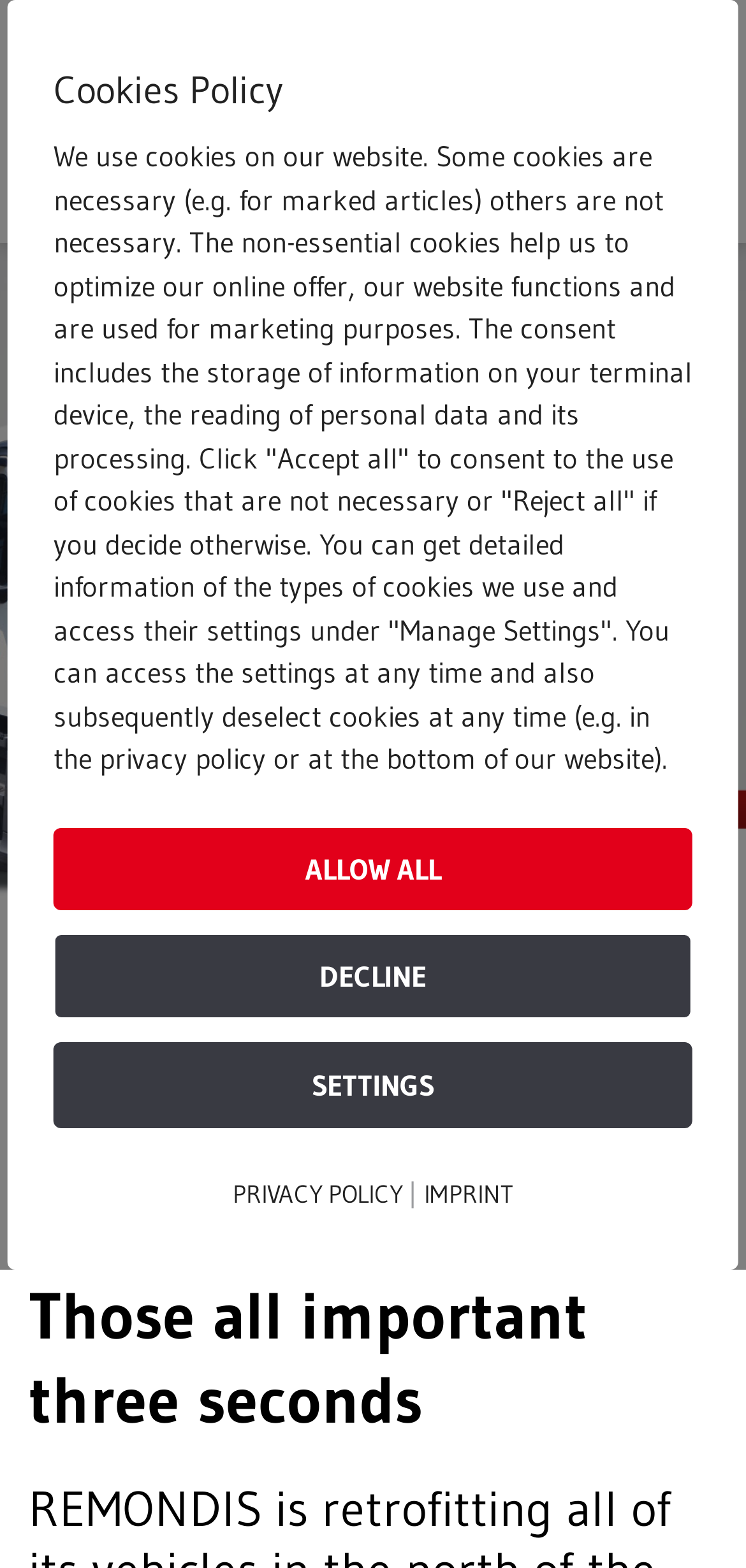Calculate the bounding box coordinates of the UI element given the description: "parent_node: Website name="url"".

None